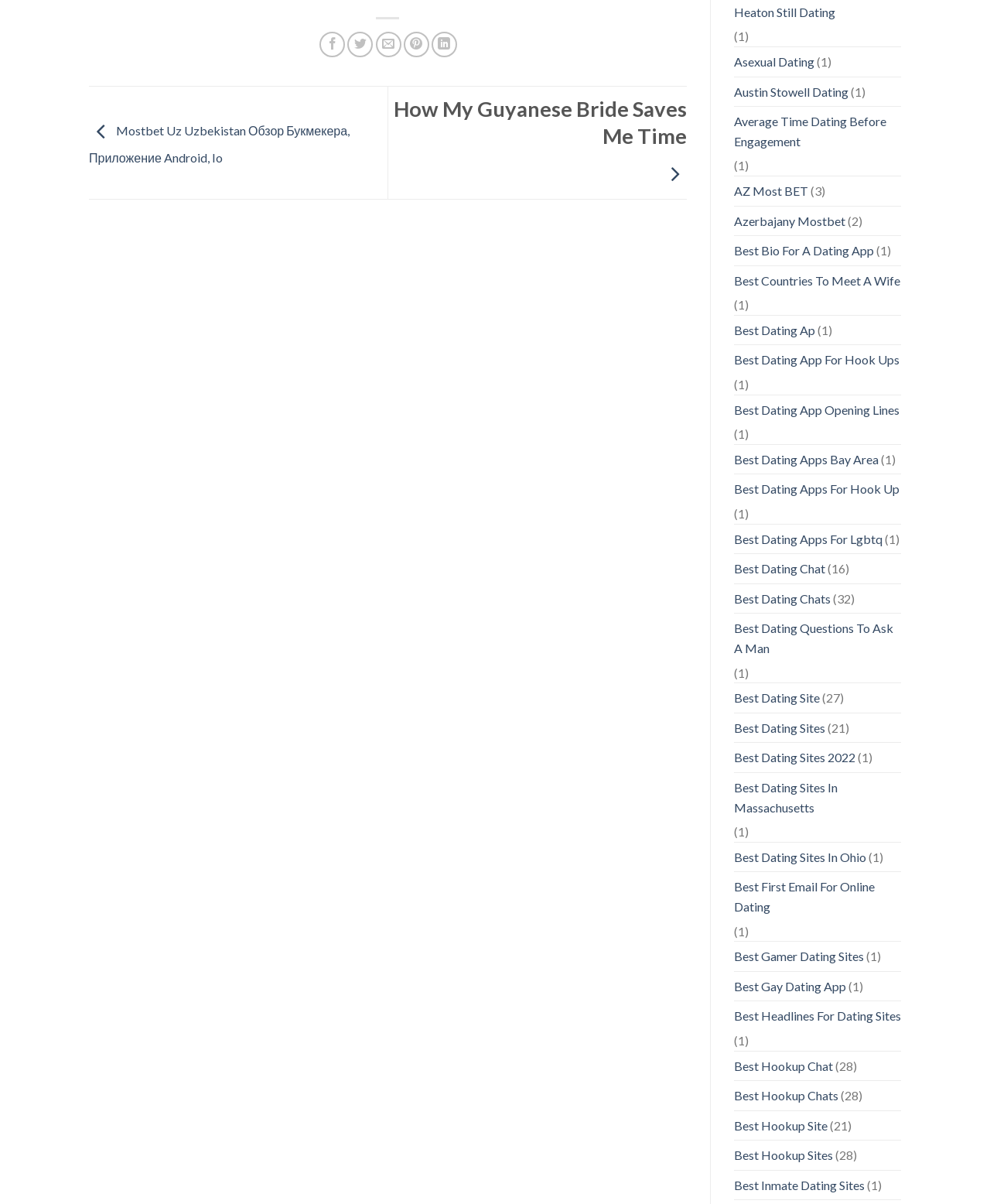Based on what you see in the screenshot, provide a thorough answer to this question: What is the title of the second link?

The second link has a heading element with the text 'How My Guyanese Bride Saves Me Time', which is located at a bounding box coordinate of [0.392, 0.079, 0.693, 0.125].